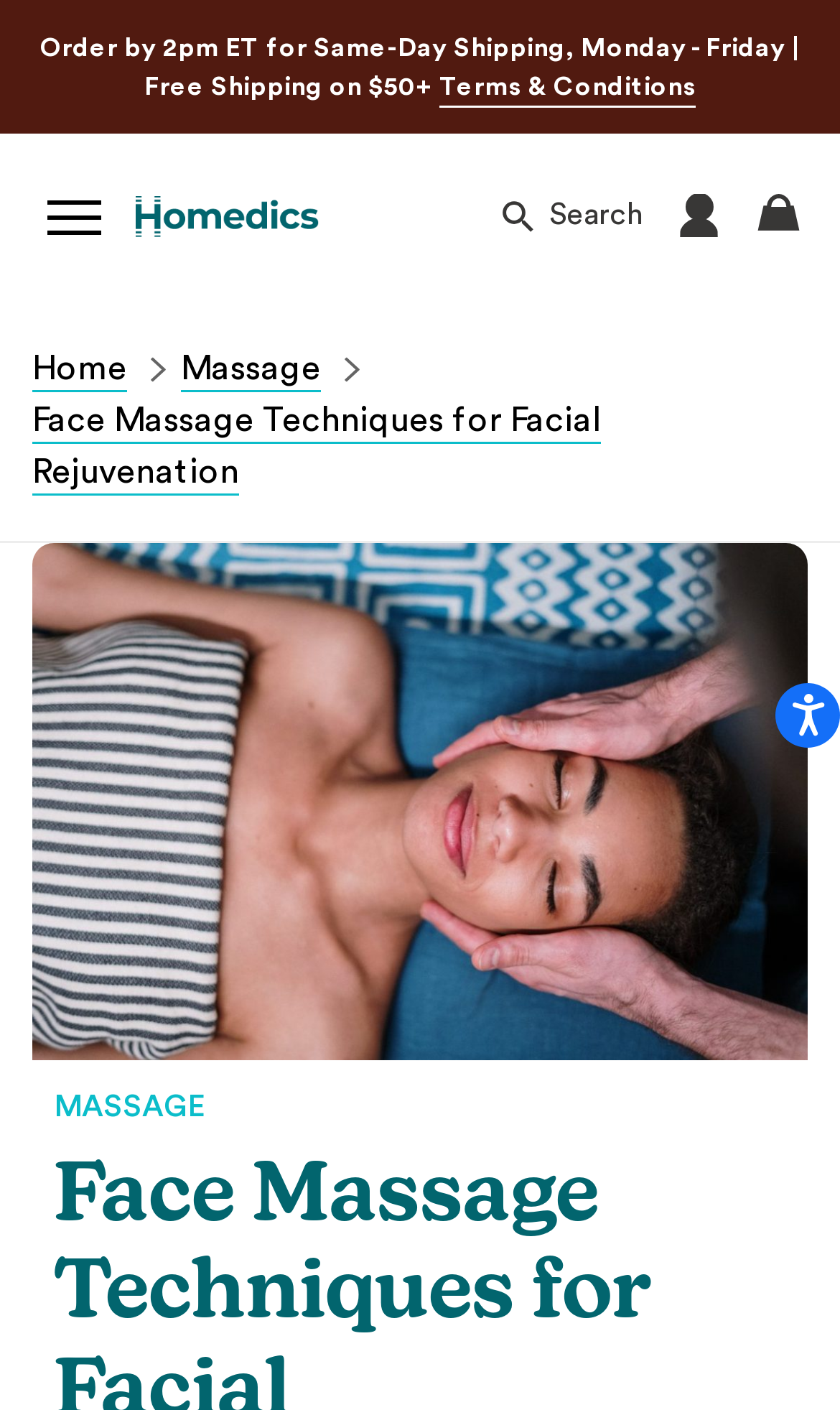Detail the various sections and features of the webpage.

The webpage is about face massage techniques for facial rejuvenation. At the top left, there is a link to skip to the content. On the top right, there is a button to open accessibility options, accompanied by a small image. Below this, there is a notification about same-day shipping and free shipping on orders over $50.

The top navigation menu includes links to terms and conditions, the Homedics blog, and a search button with a small image. There are also links to an empty cart and a navigation menu with breadcrumbs, showing the path from the home page to the current page about face massage techniques.

The main content of the page is headed by a large image of a woman receiving a face massage, taking up most of the width of the page. Above this image, there is a header with a link to the massage category. The page likely contains information about the benefits of face massage and how to do it yourself, as suggested by the meta description.